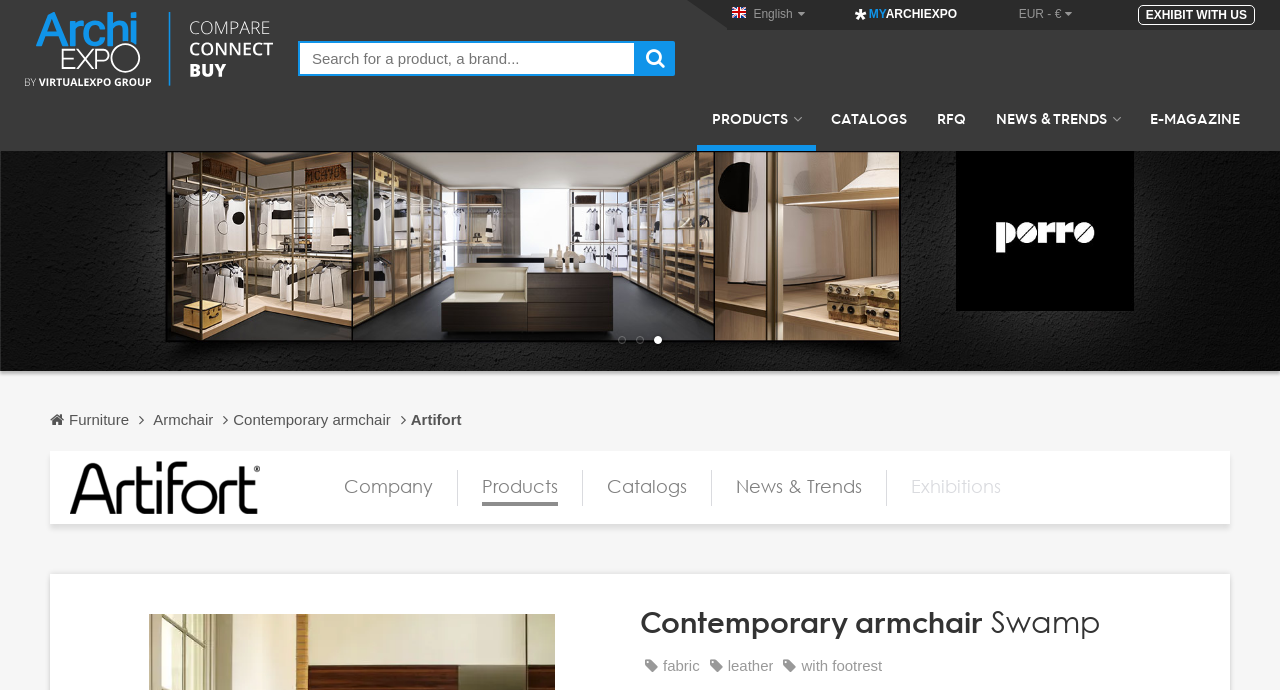Please locate the clickable area by providing the bounding box coordinates to follow this instruction: "Click on 'Contemporary armchair Swamp'".

[0.48, 0.876, 0.892, 0.979]